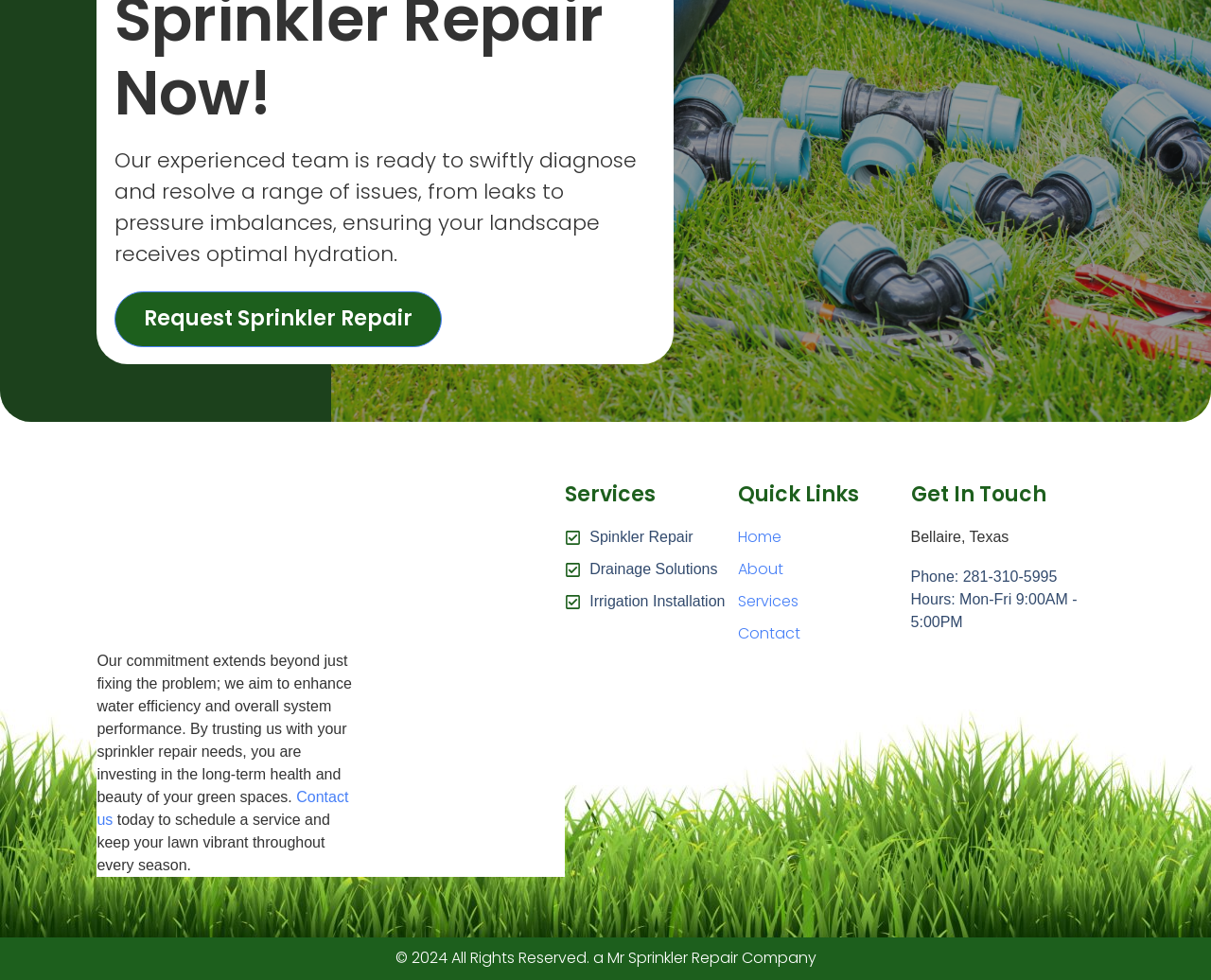Identify the bounding box coordinates for the UI element described as follows: "Irrigation Installation". Ensure the coordinates are four float numbers between 0 and 1, formatted as [left, top, right, bottom].

[0.466, 0.602, 0.609, 0.626]